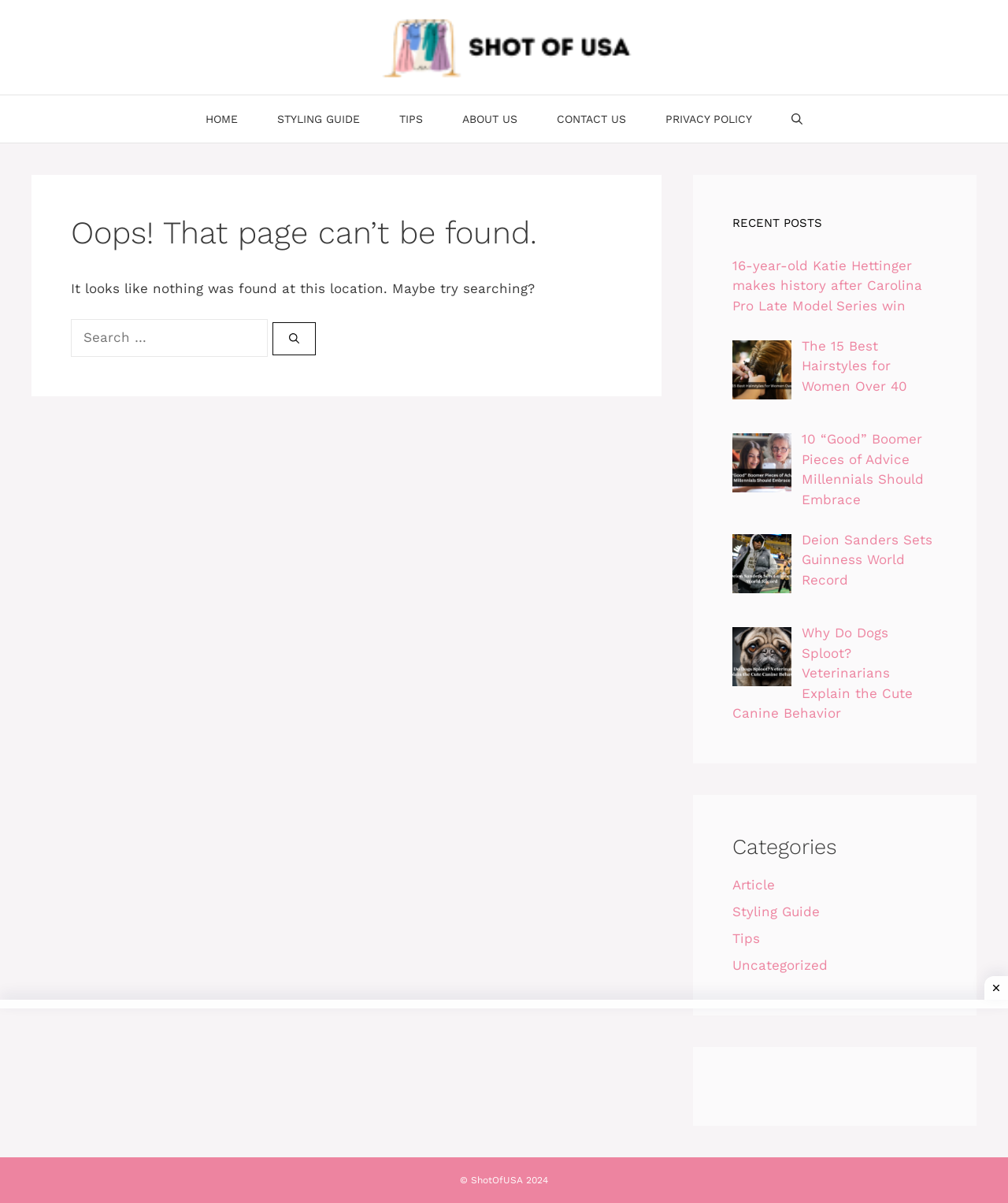Determine the bounding box coordinates of the clickable element to achieve the following action: 'Enter your first name'. Provide the coordinates as four float values between 0 and 1, formatted as [left, top, right, bottom].

None